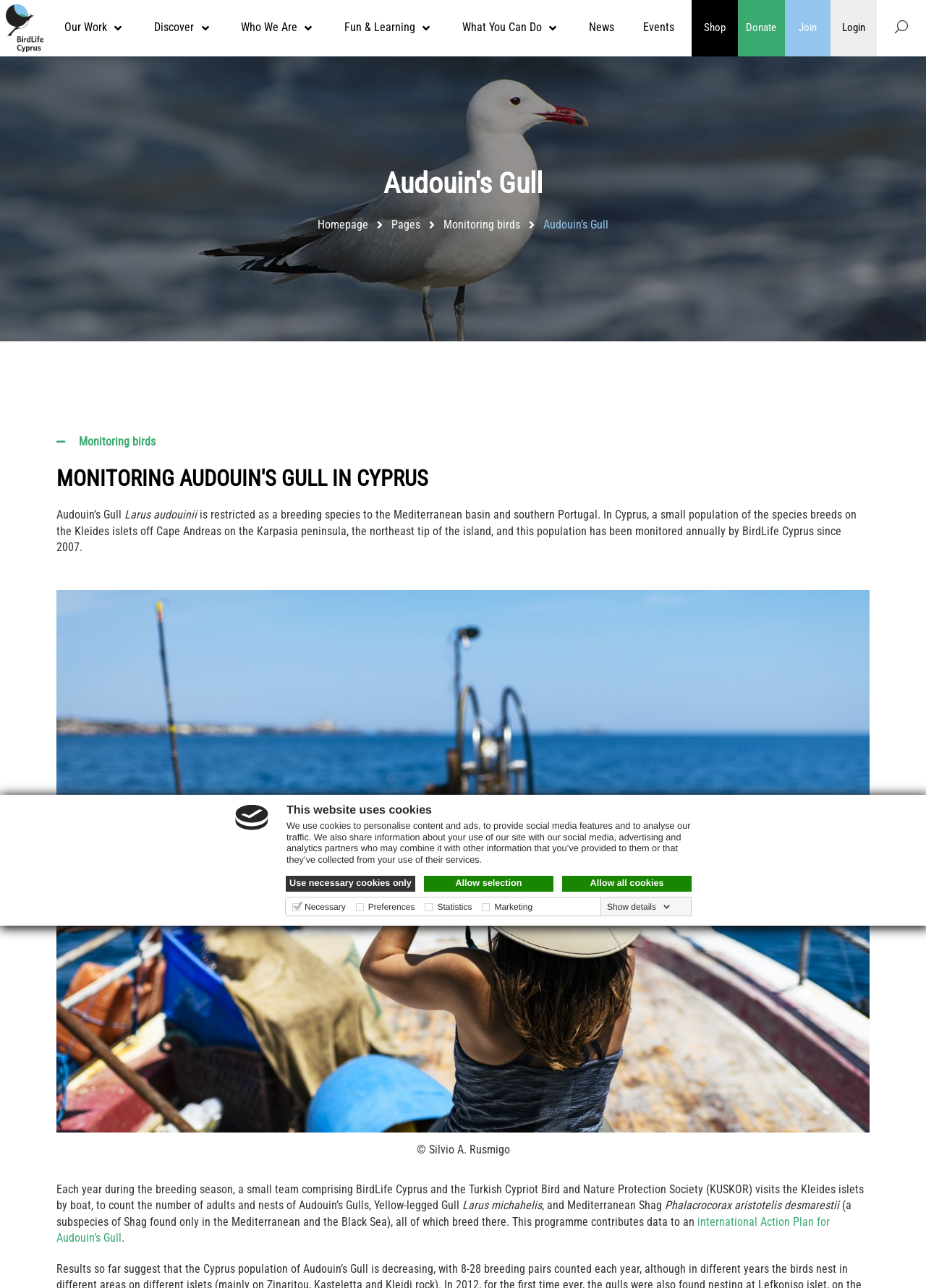Please specify the bounding box coordinates of the clickable section necessary to execute the following command: "View the 'Monitoring birds' page".

[0.479, 0.168, 0.562, 0.181]